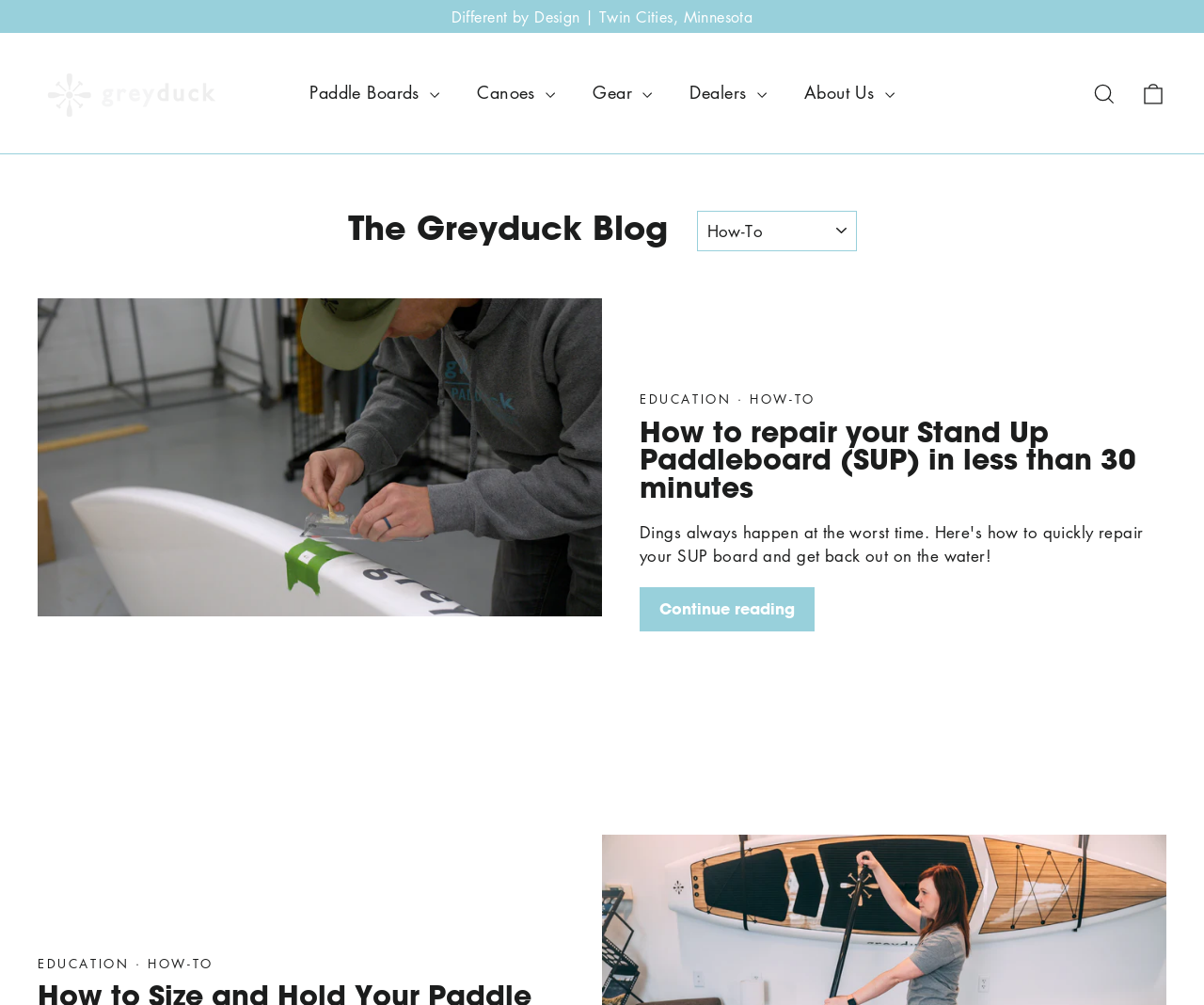Please provide a brief answer to the following inquiry using a single word or phrase:
What type of products does Grey Duck Outdoor sell?

Paddle boards, canoes, and gear